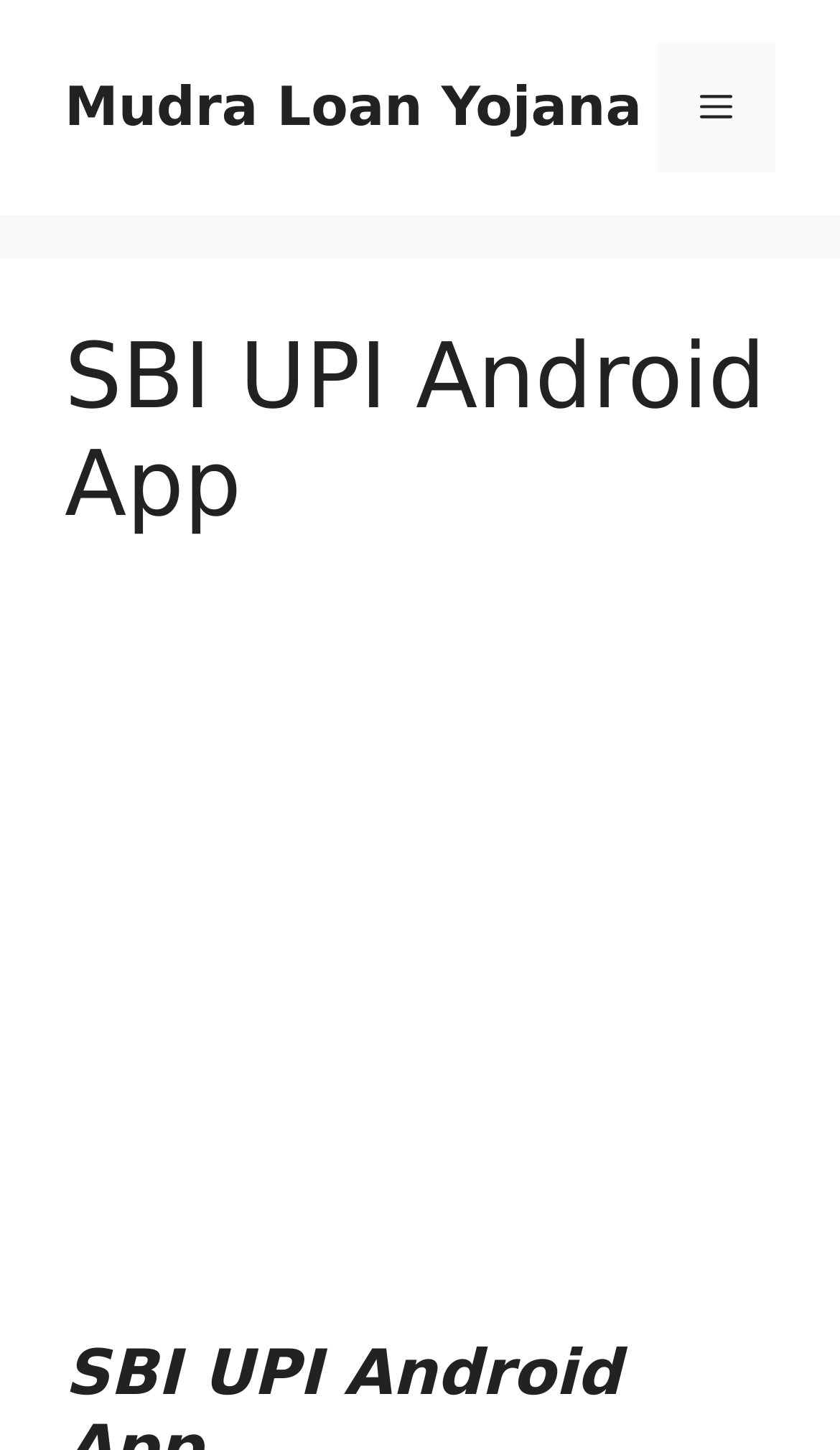What is the function of the Mobile Toggle button?
Refer to the screenshot and respond with a concise word or phrase.

Menu control